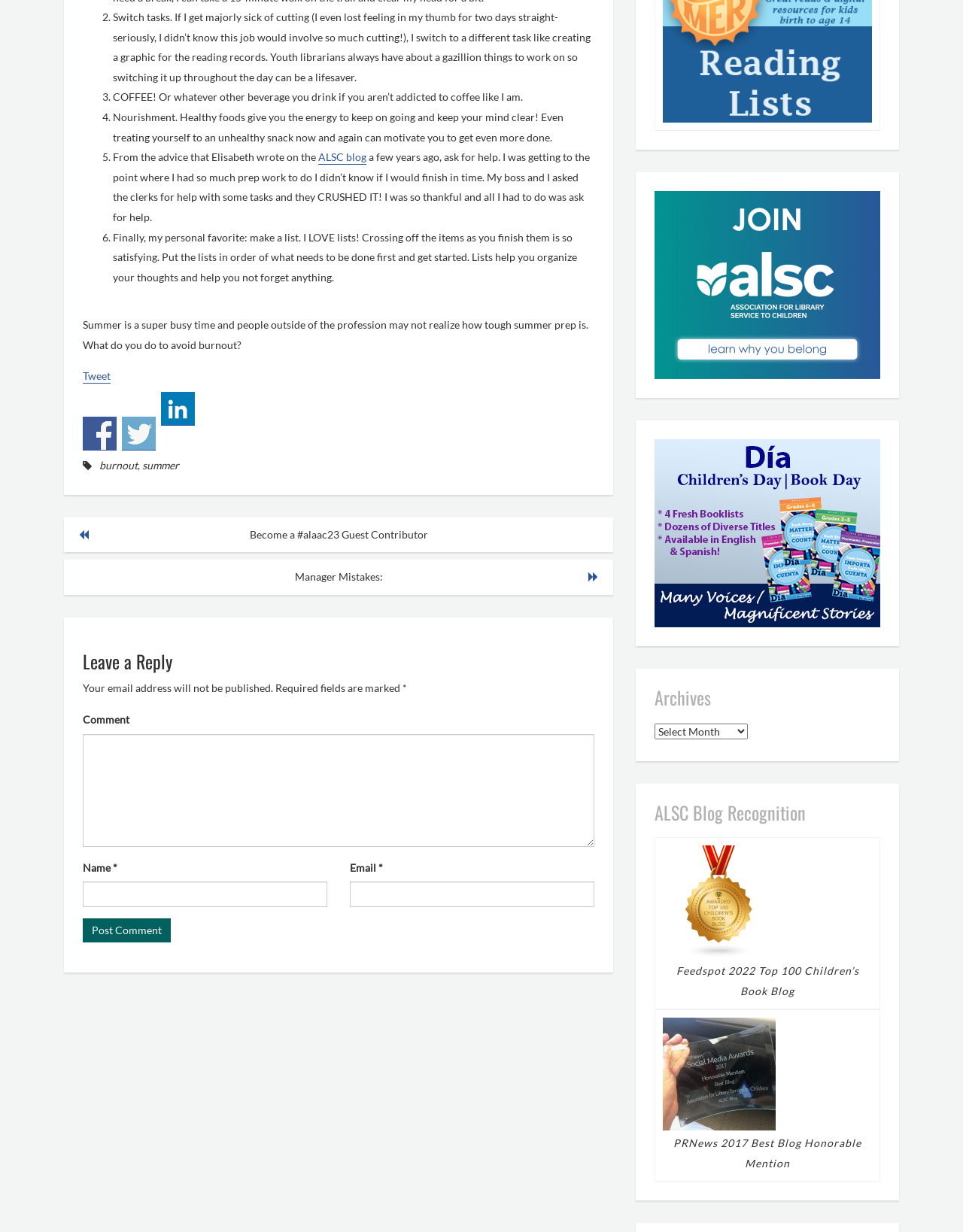Please provide the bounding box coordinates for the UI element as described: "parent_node: Name * name="author"". The coordinates must be four floats between 0 and 1, represented as [left, top, right, bottom].

[0.086, 0.716, 0.34, 0.736]